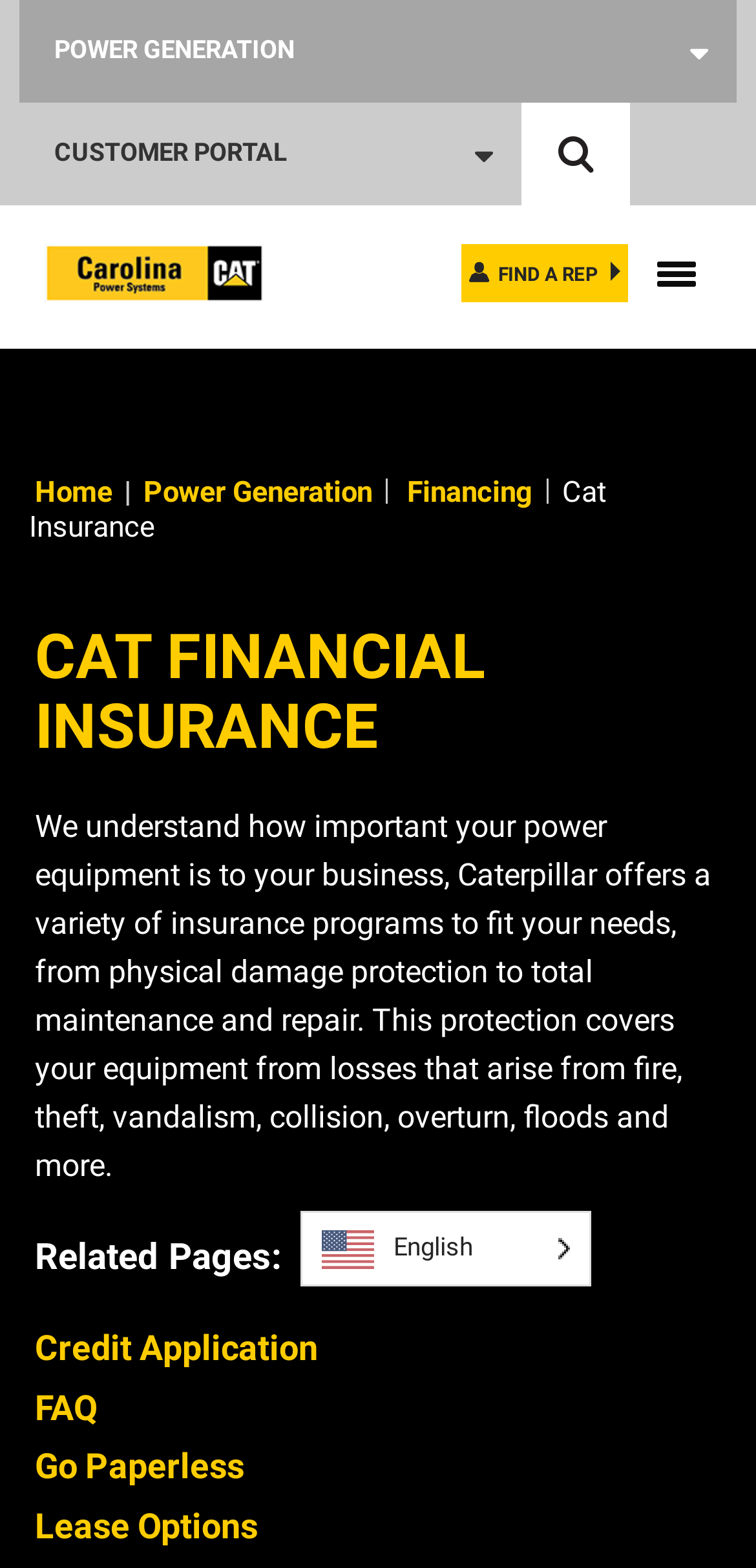Find and specify the bounding box coordinates that correspond to the clickable region for the instruction: "Follow us on Facebook".

None